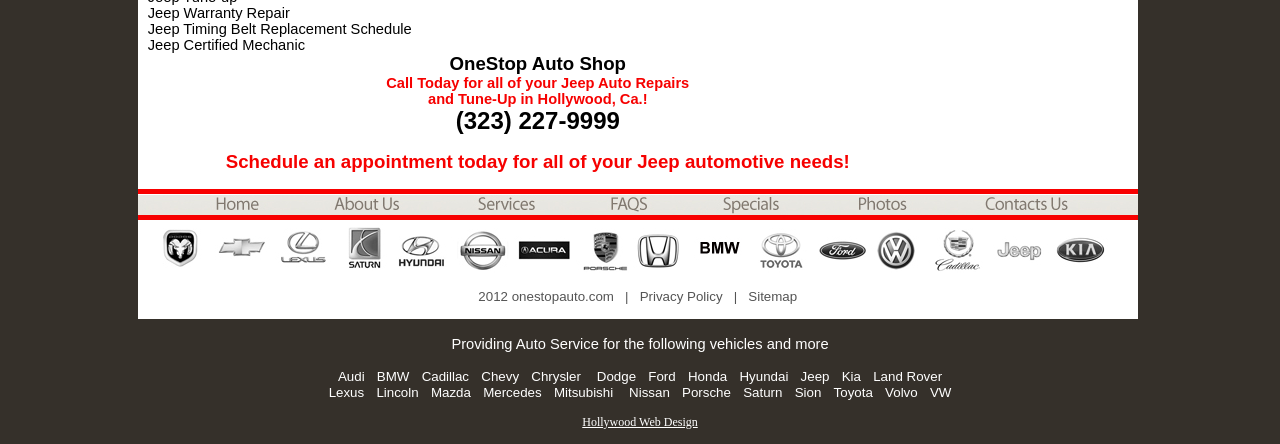What is the name of the auto shop?
Examine the image closely and answer the question with as much detail as possible.

I found the name of the auto shop by looking at the static text elements on the webpage, specifically the one with the text 'OneStop Auto Shop' which is located at the top of the page.